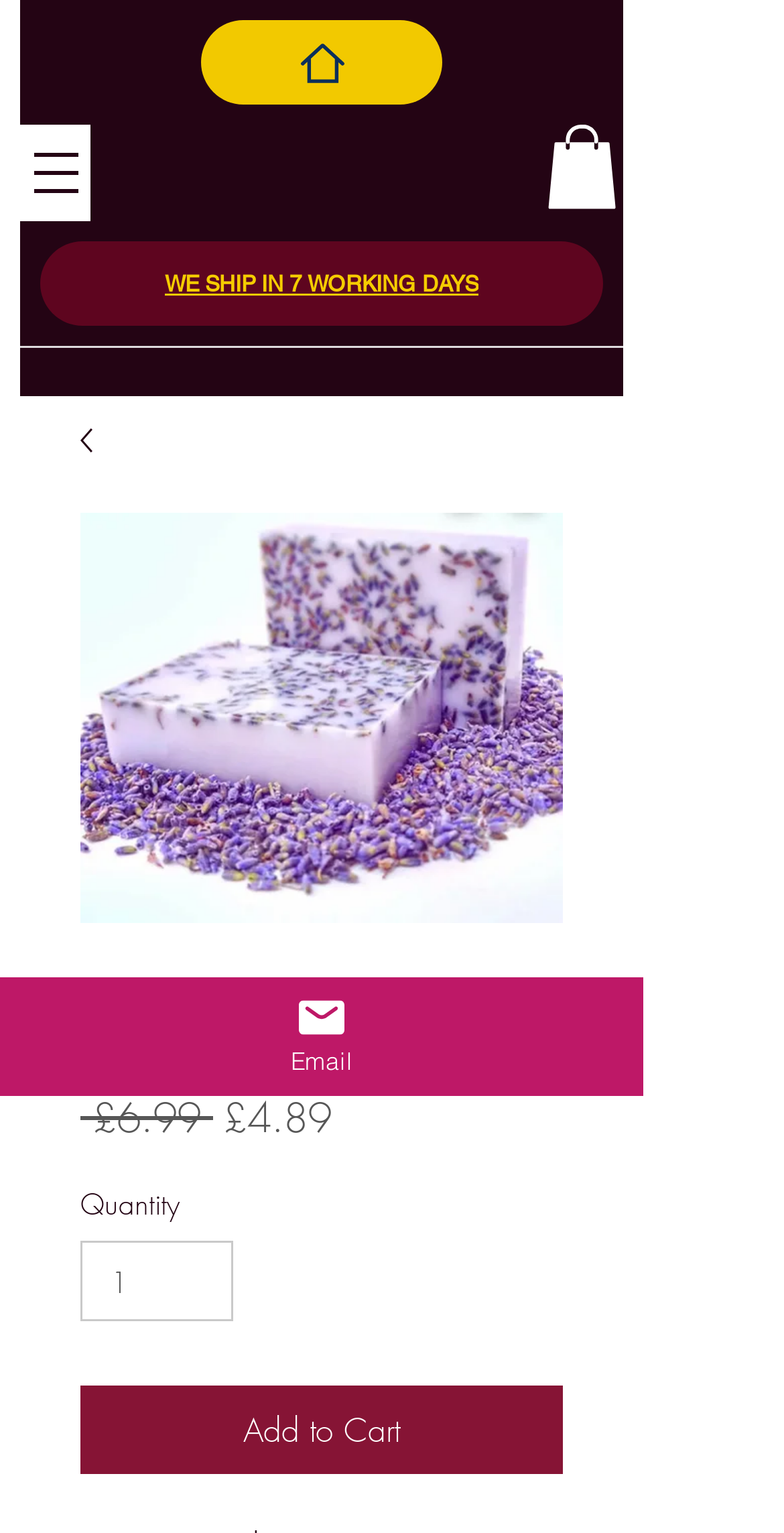Locate the bounding box of the UI element described in the following text: "aria-label="Slide 3"".

None